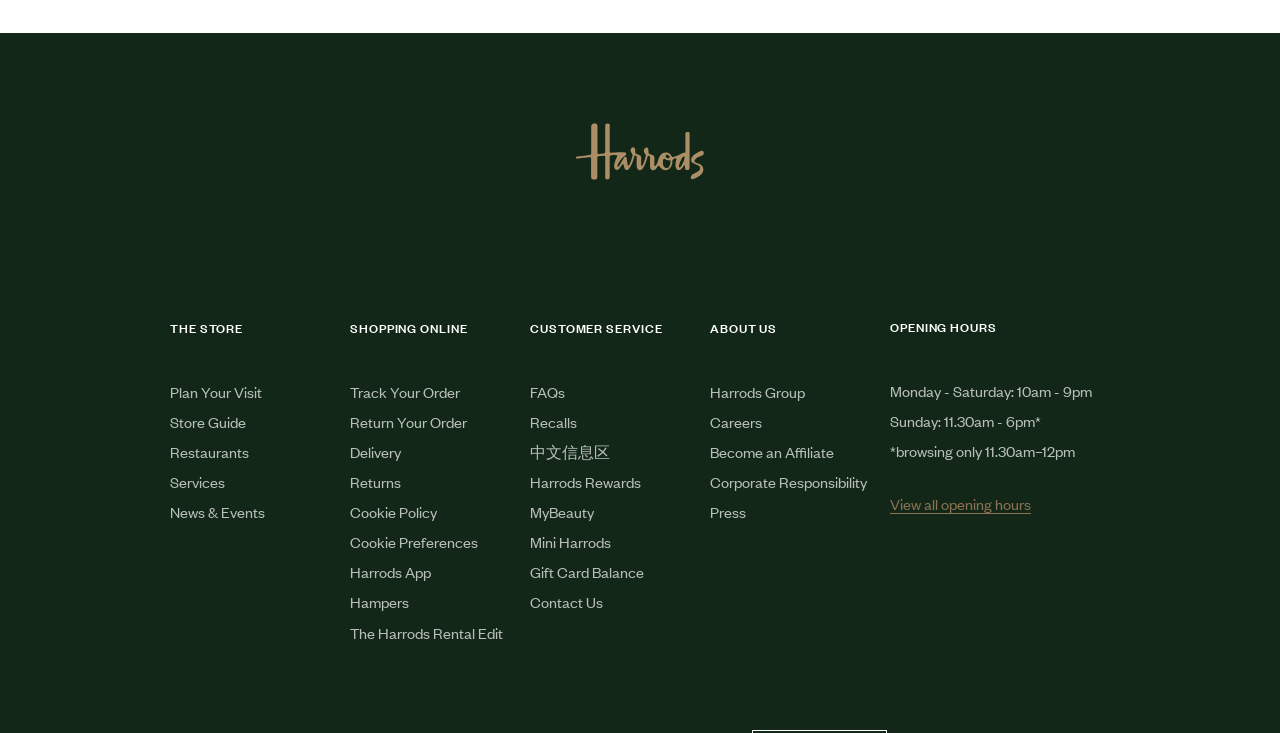Determine the bounding box coordinates of the section I need to click to execute the following instruction: "track your order". Provide the coordinates as four float numbers between 0 and 1, i.e., [left, top, right, bottom].

[0.273, 0.514, 0.414, 0.555]